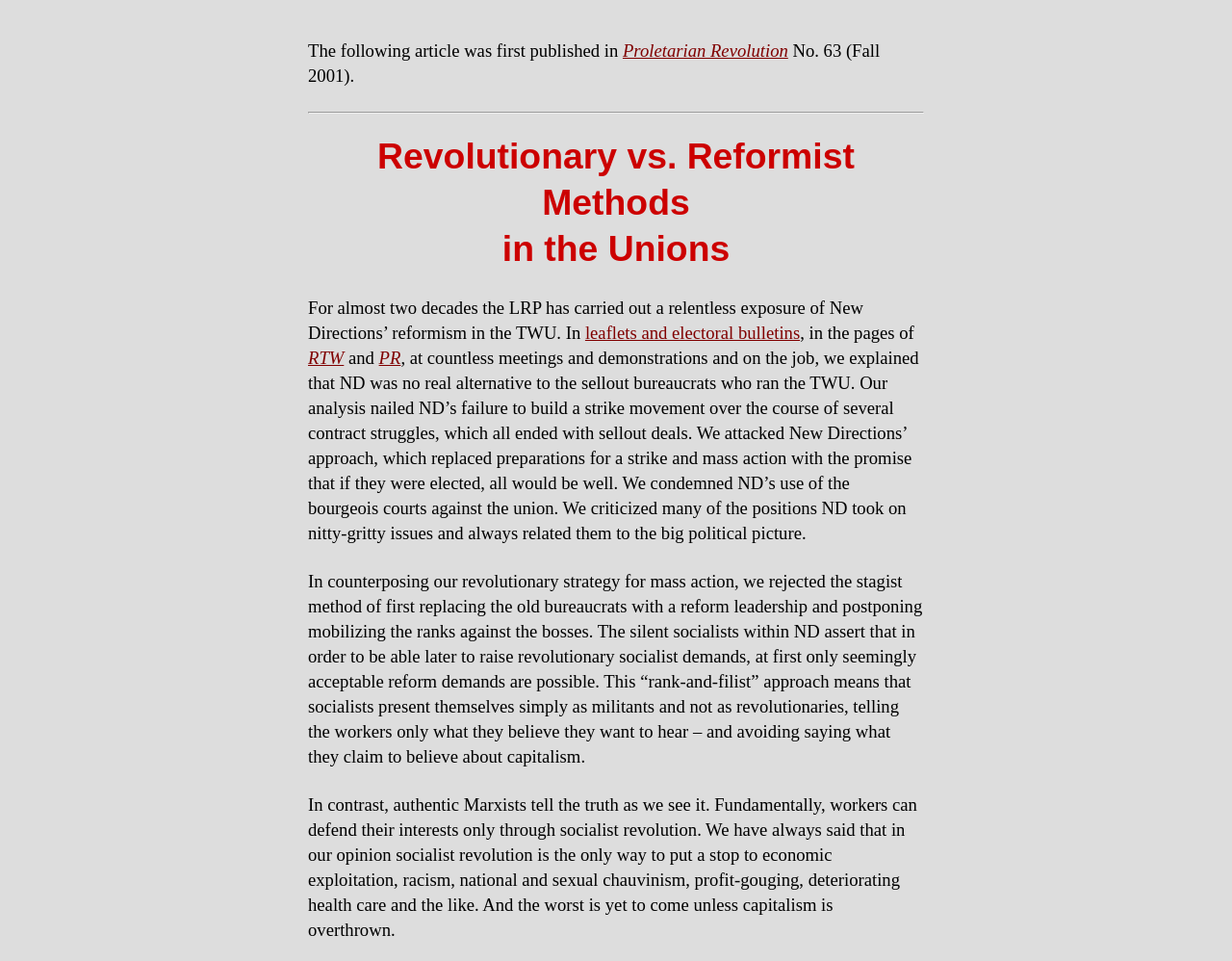Using the information from the screenshot, answer the following question thoroughly:
What is the only way to stop economic exploitation?

According to the author, socialist revolution is the only way to stop economic exploitation, as mentioned in the last paragraph, which emphasizes the need for socialist revolution to put an end to various social ills.